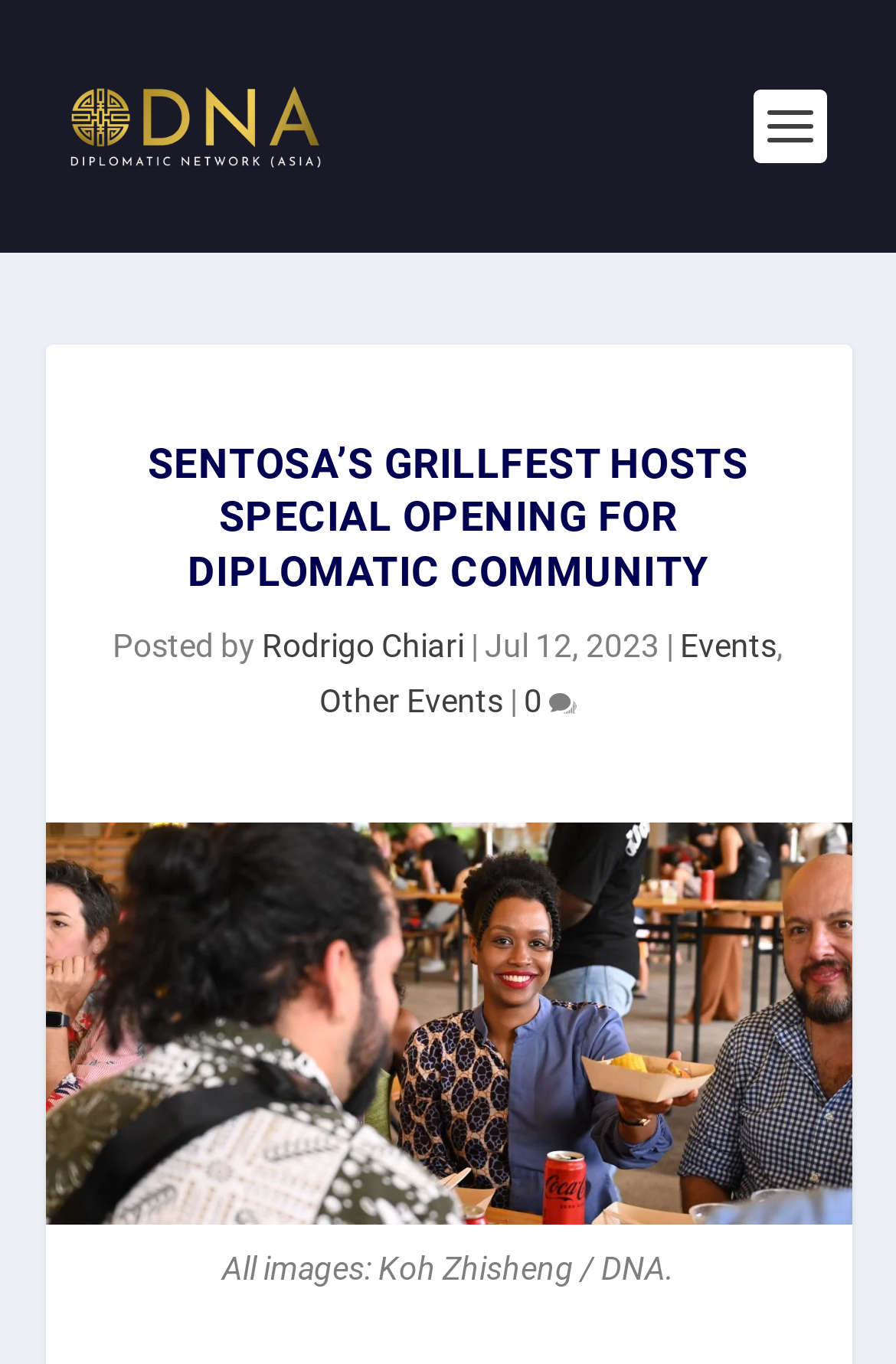What is the category of the article?
Please analyze the image and answer the question with as much detail as possible.

I found the category by looking at the link next to the author's name, which is 'Events'.